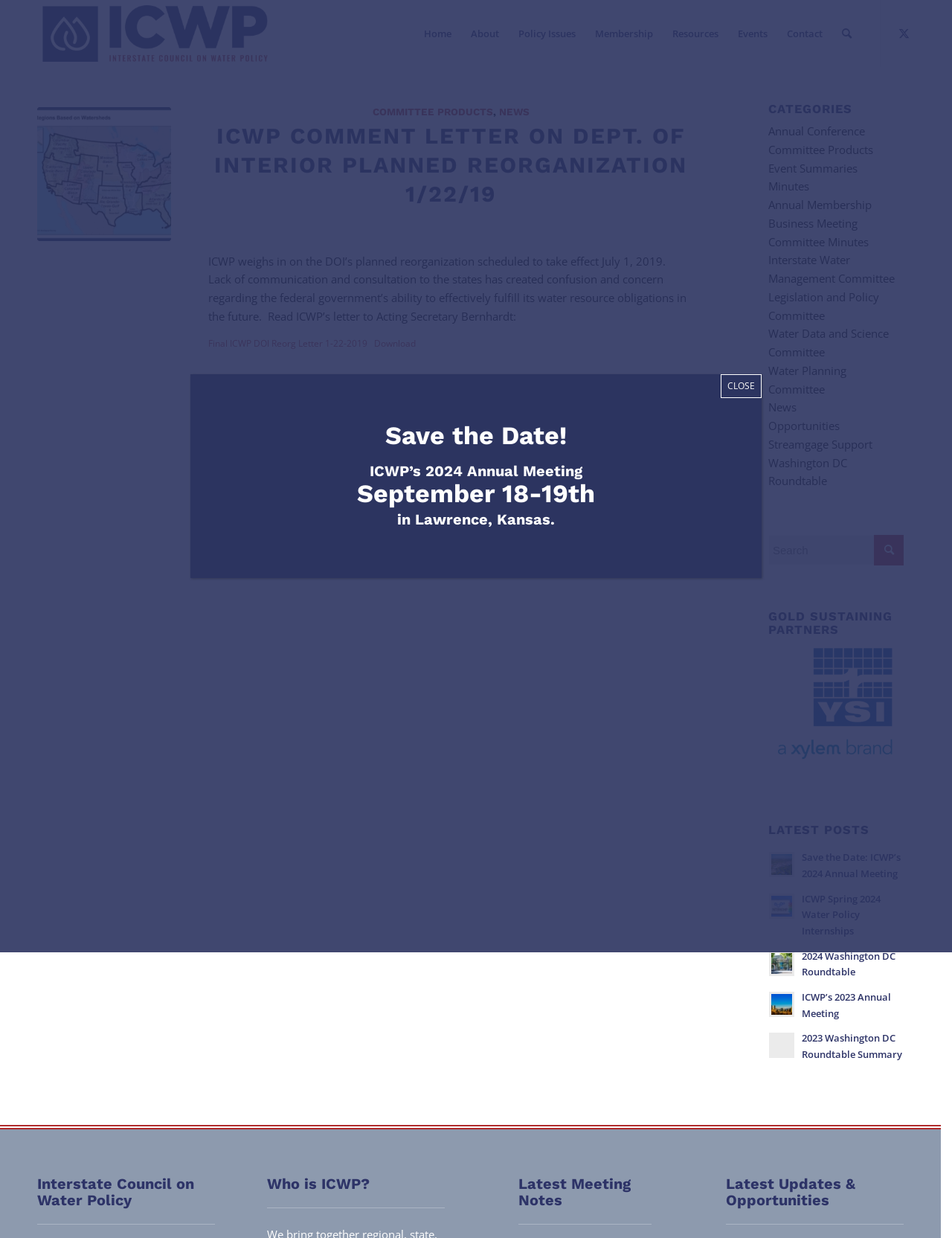Could you determine the bounding box coordinates of the clickable element to complete the instruction: "Search for something"? Provide the coordinates as four float numbers between 0 and 1, i.e., [left, top, right, bottom].

[0.807, 0.432, 0.949, 0.457]